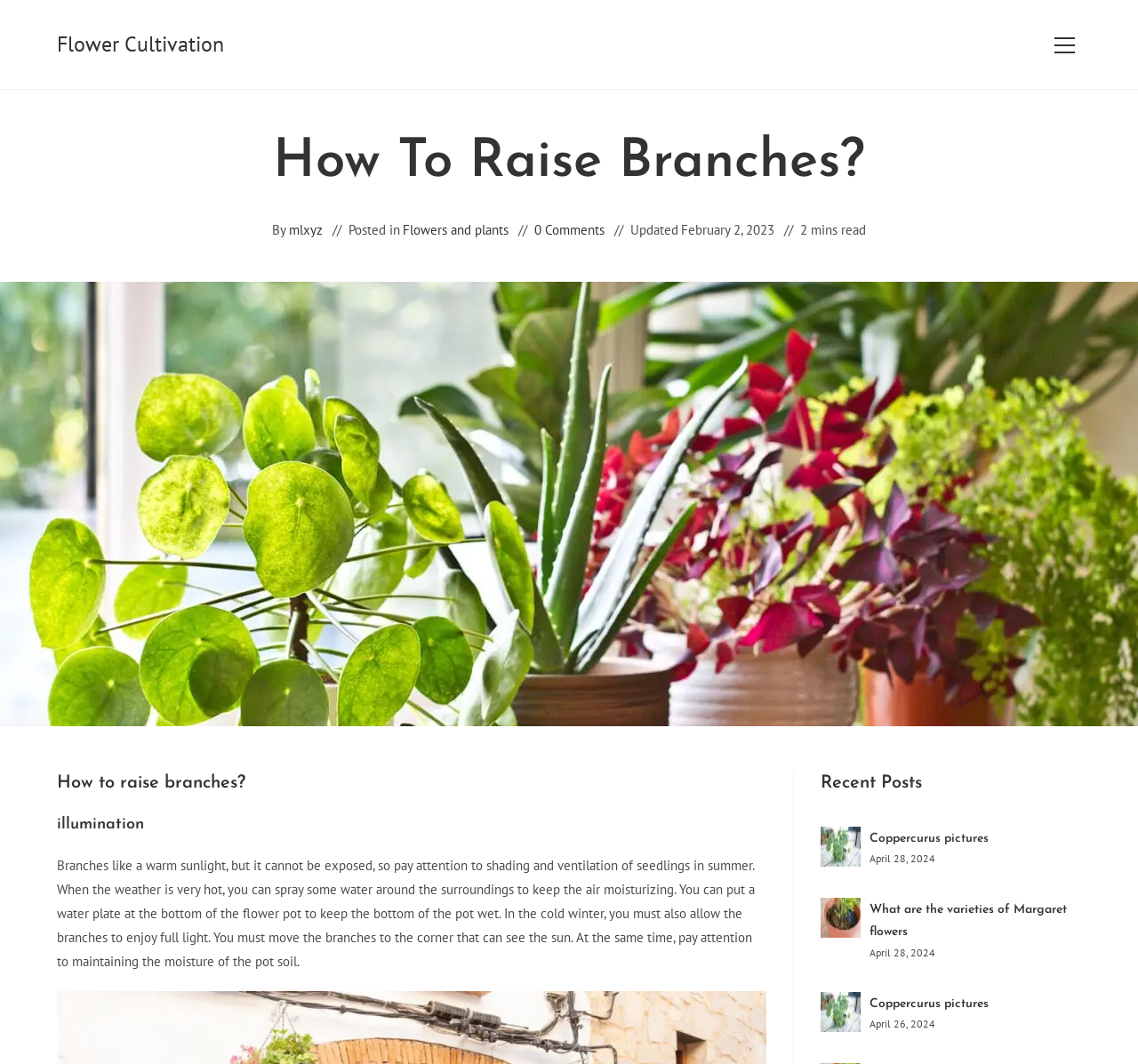Refer to the image and answer the question with as much detail as possible: What is the title of the recent post?

The title of the recent post is 'Coppercurus pictures', which is mentioned as a heading under the 'Recent Posts' section.